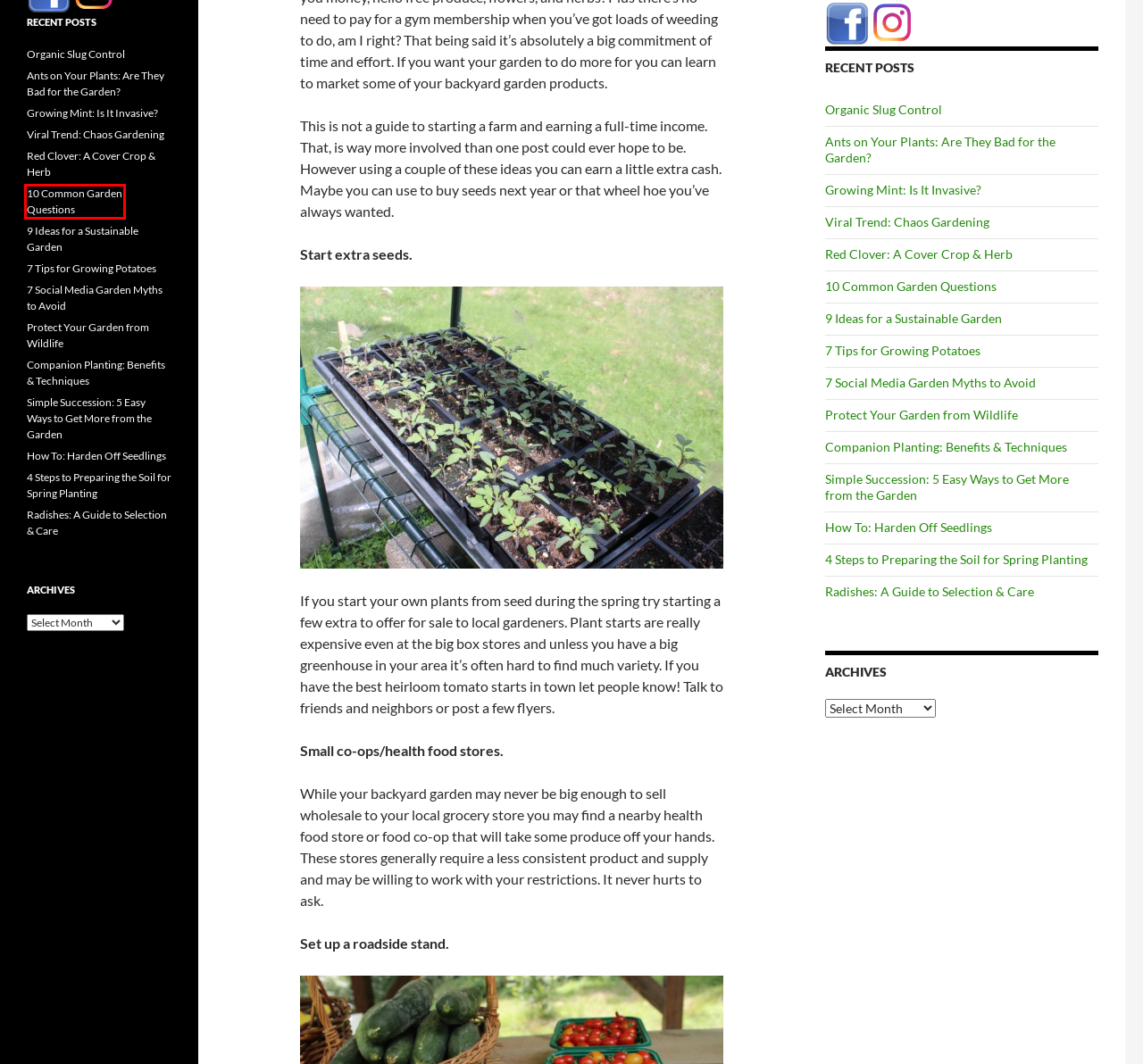You are provided with a screenshot of a webpage that has a red bounding box highlighting a UI element. Choose the most accurate webpage description that matches the new webpage after clicking the highlighted element. Here are your choices:
A. 7 Tips for Growing Potatoes | Southern Exposure Seed Exchange
B. Growing Mint: Is It Invasive? | Southern Exposure Seed Exchange
C. How To: Harden Off Seedlings | Southern Exposure Seed Exchange
D. Red Clover: A Cover Crop & Herb | Southern Exposure Seed Exchange
E. 9 Ideas for a Sustainable Garden | Southern Exposure Seed Exchange
F. 10 Common Garden Questions | Southern Exposure Seed Exchange
G. Radishes: A Guide to Selection & Care | Southern Exposure Seed Exchange
H. Companion Planting: Benefits & Techniques | Southern Exposure Seed Exchange

F